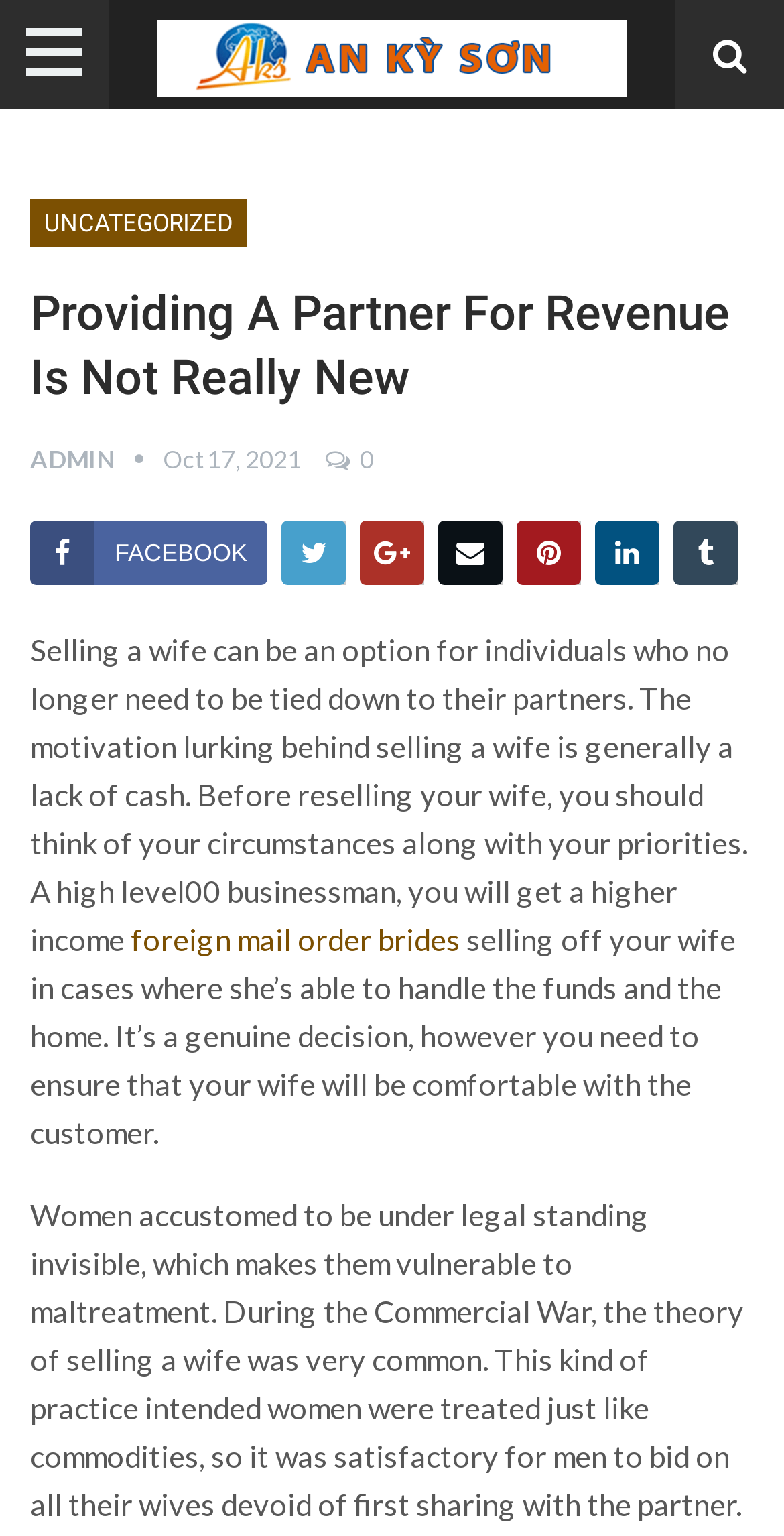Answer the following in one word or a short phrase: 
What is the author's occupation?

businessman